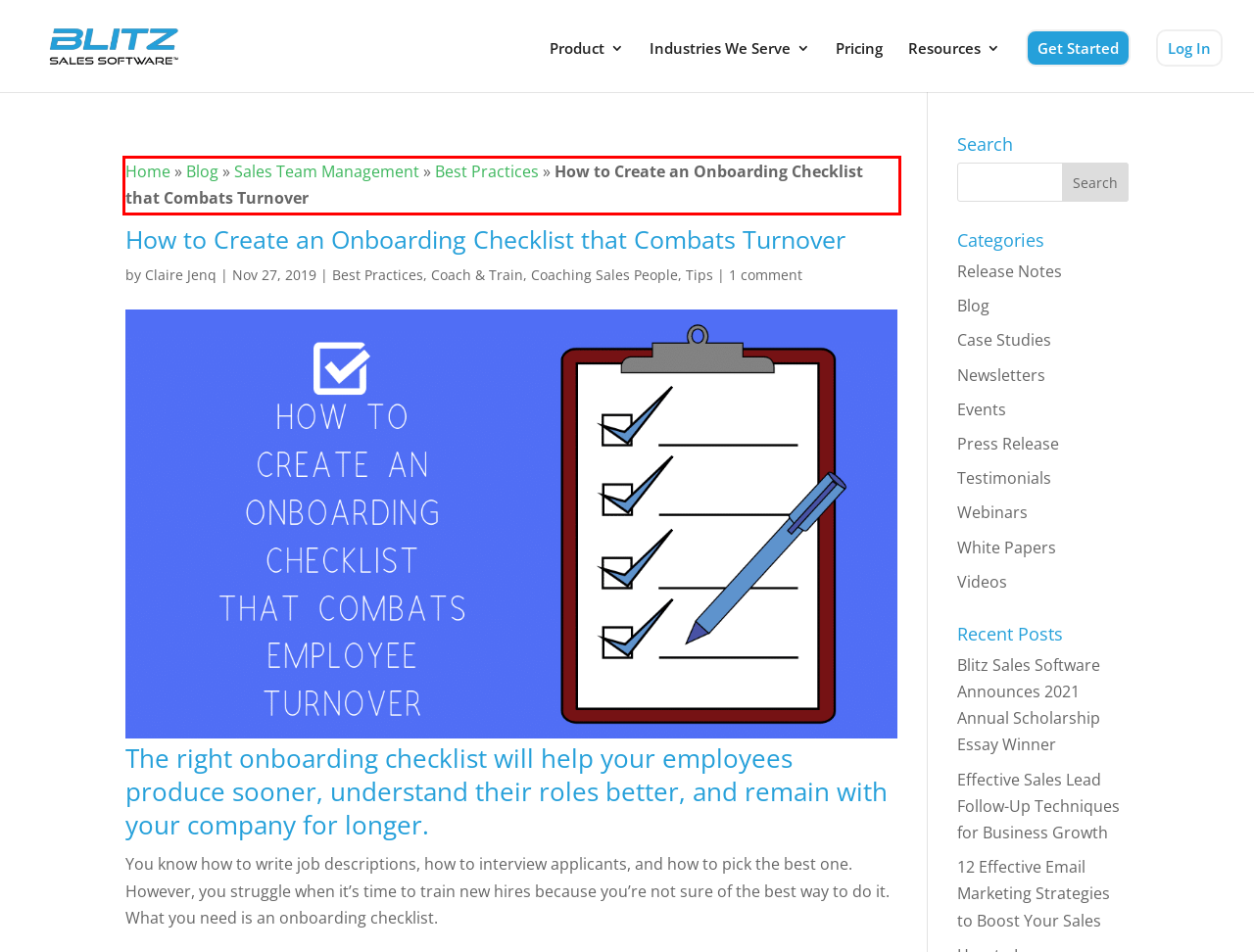Using the provided webpage screenshot, recognize the text content in the area marked by the red bounding box.

Home » Blog » Sales Team Management » Best Practices » How to Create an Onboarding Checklist that Combats Turnover